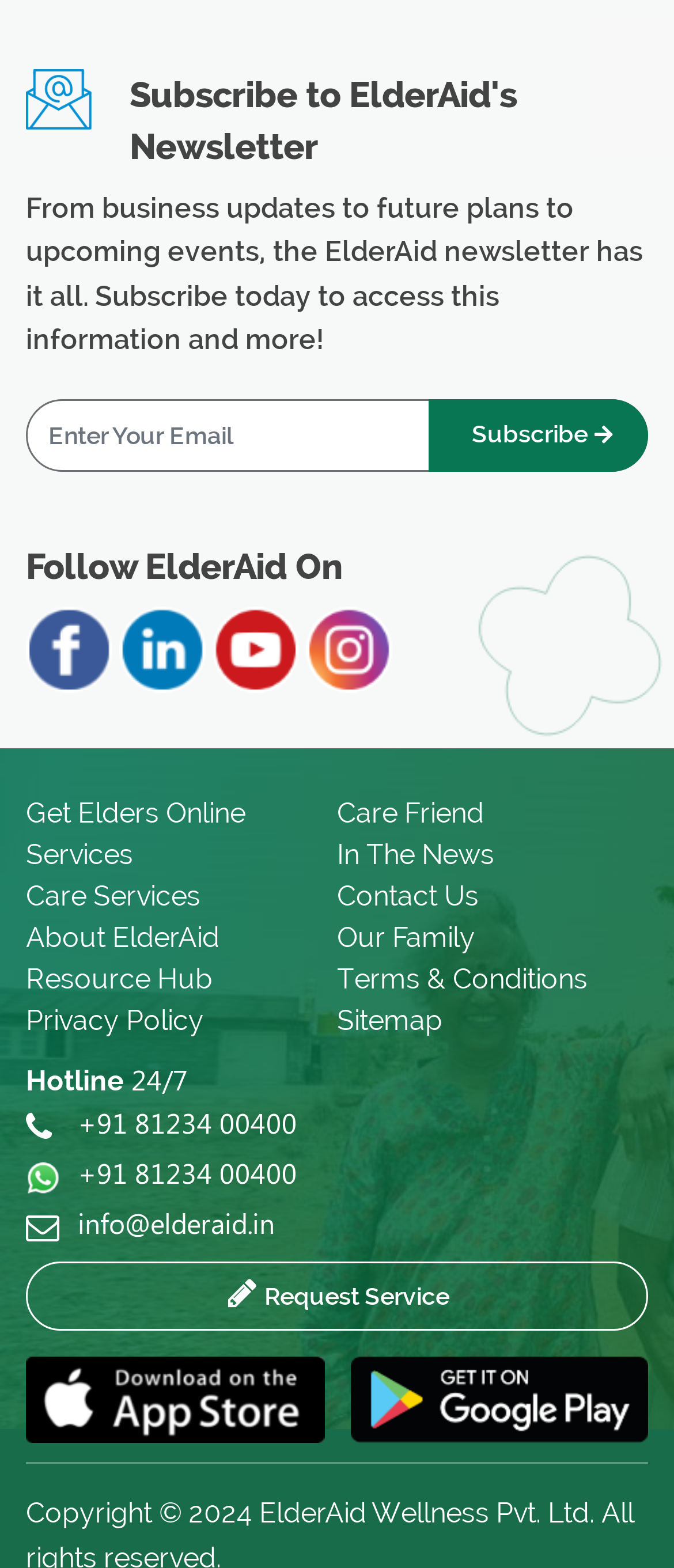Could you provide the bounding box coordinates for the portion of the screen to click to complete this instruction: "Request Service"?

[0.038, 0.804, 0.962, 0.849]